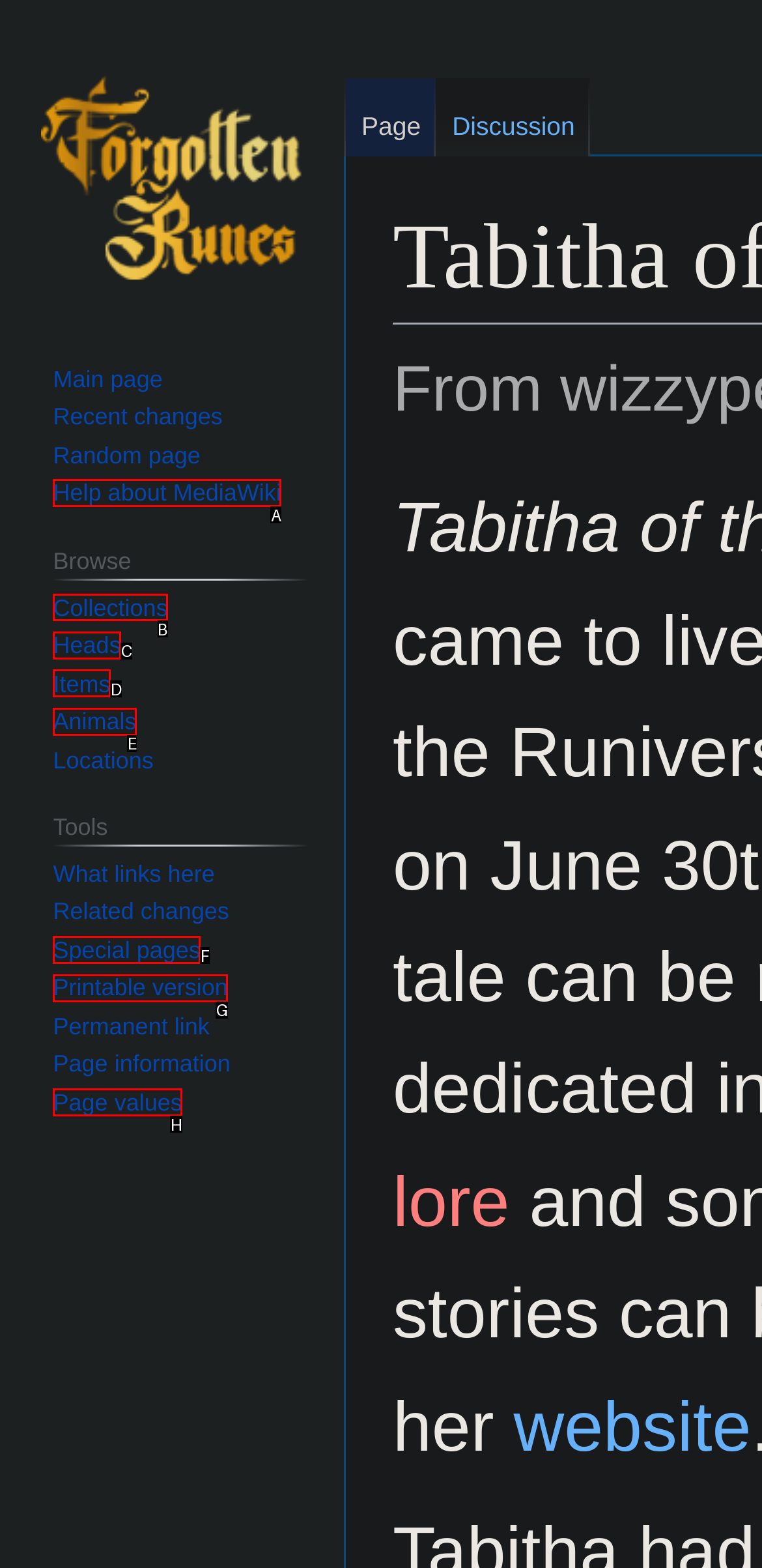Identify the letter of the UI element needed to carry out the task: View Altair
Reply with the letter of the chosen option.

None